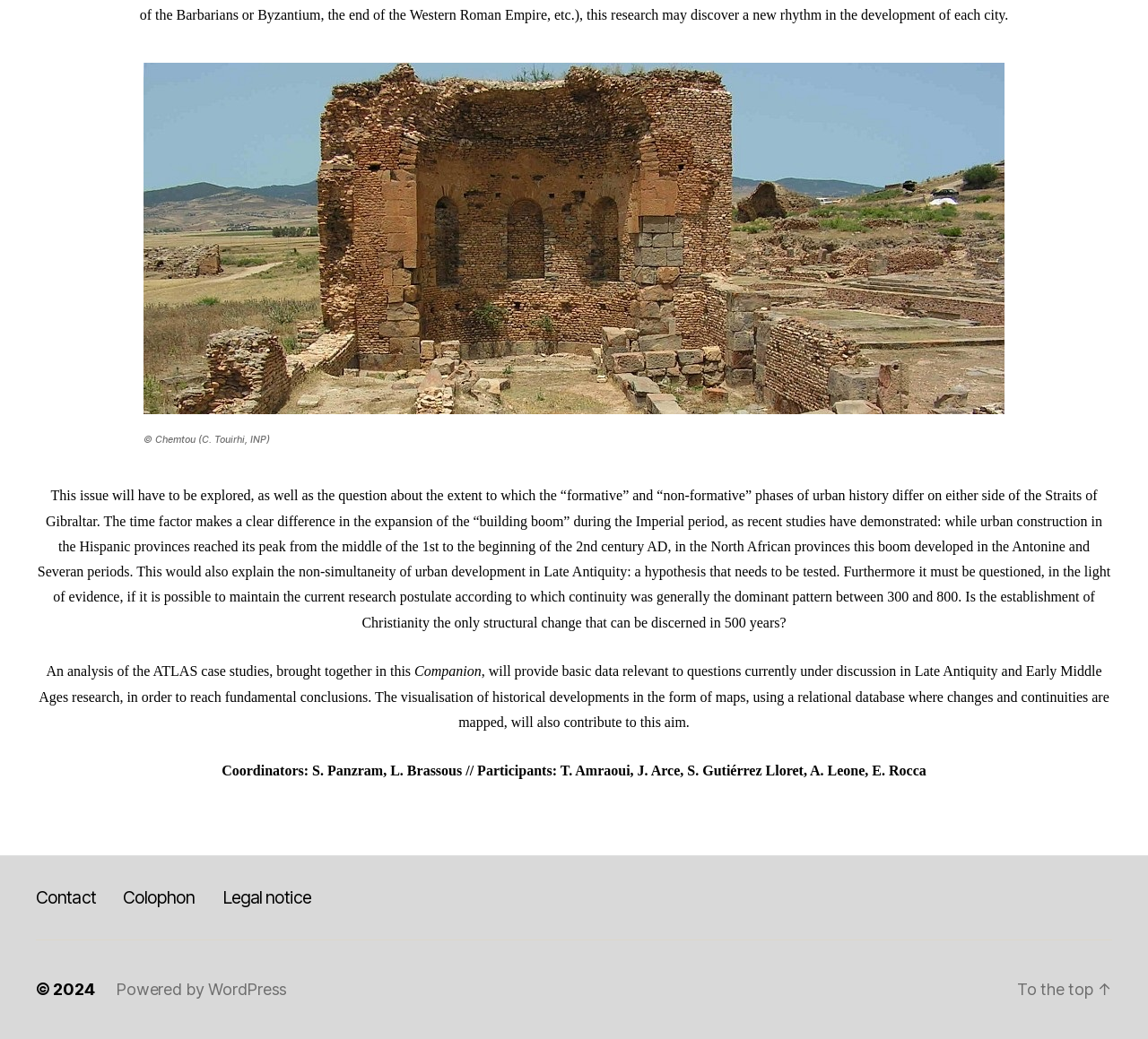What is the platform used to power the website?
Refer to the image and give a detailed response to the question.

The platform used to power the website is mentioned in the link element at the bottom of the page, which displays the text 'Powered by WordPress'.